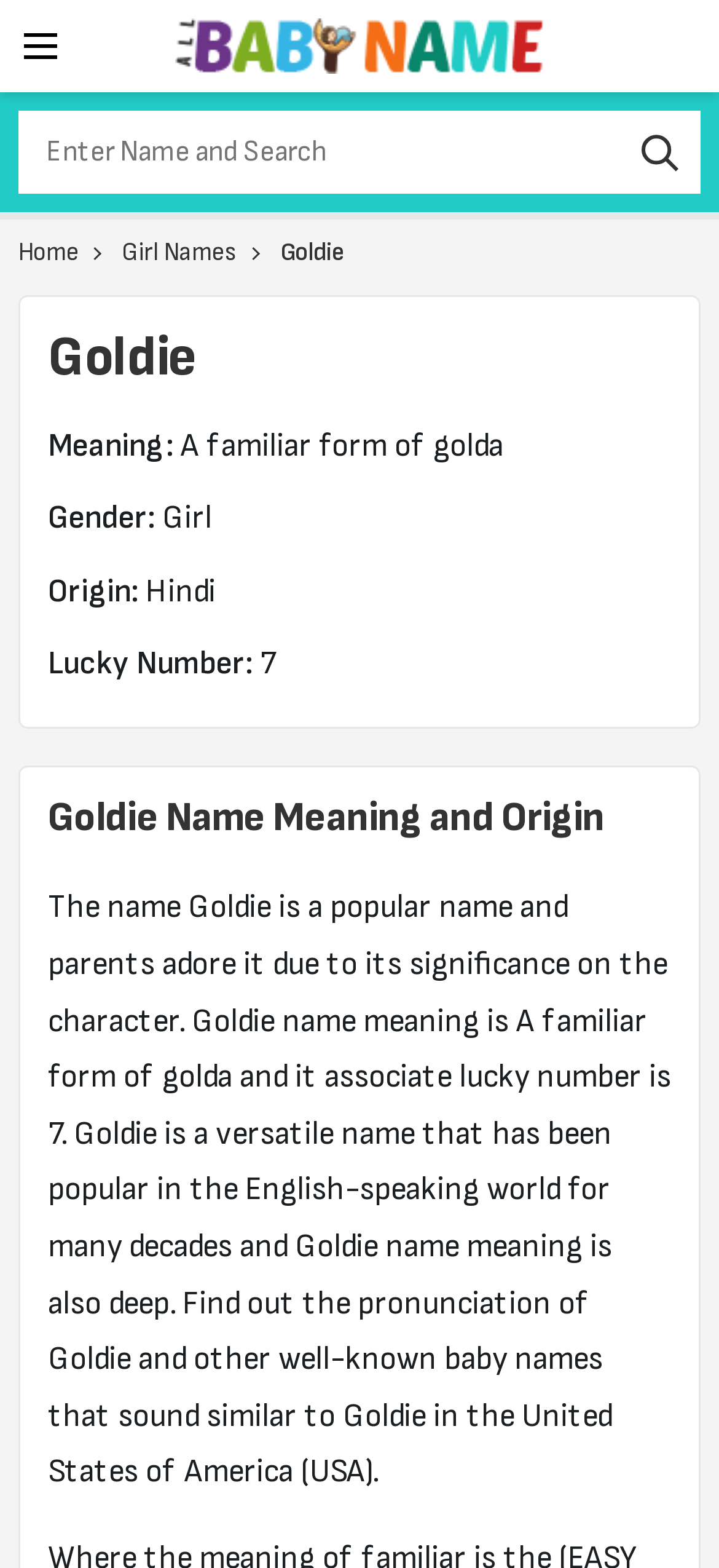What is the meaning of the name Goldie?
Please provide a comprehensive answer based on the contents of the image.

I found the answer by looking at the section that says 'Meaning:' and then reading the text that follows, which is 'A familiar form of golda'.